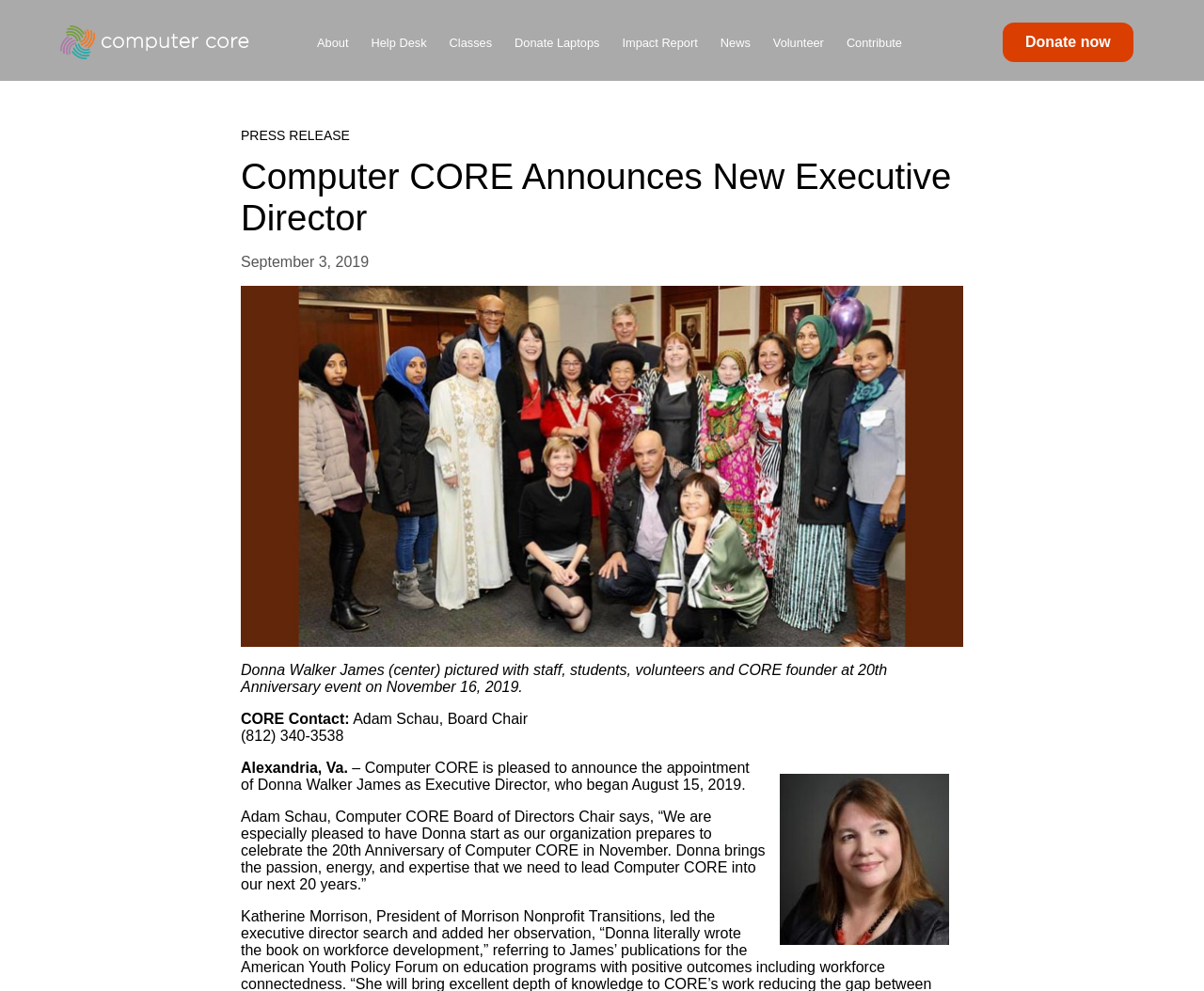Identify the bounding box coordinates for the UI element described as: "aria-describedby="error" name="username"". The coordinates should be provided as four floats between 0 and 1: [left, top, right, bottom].

None